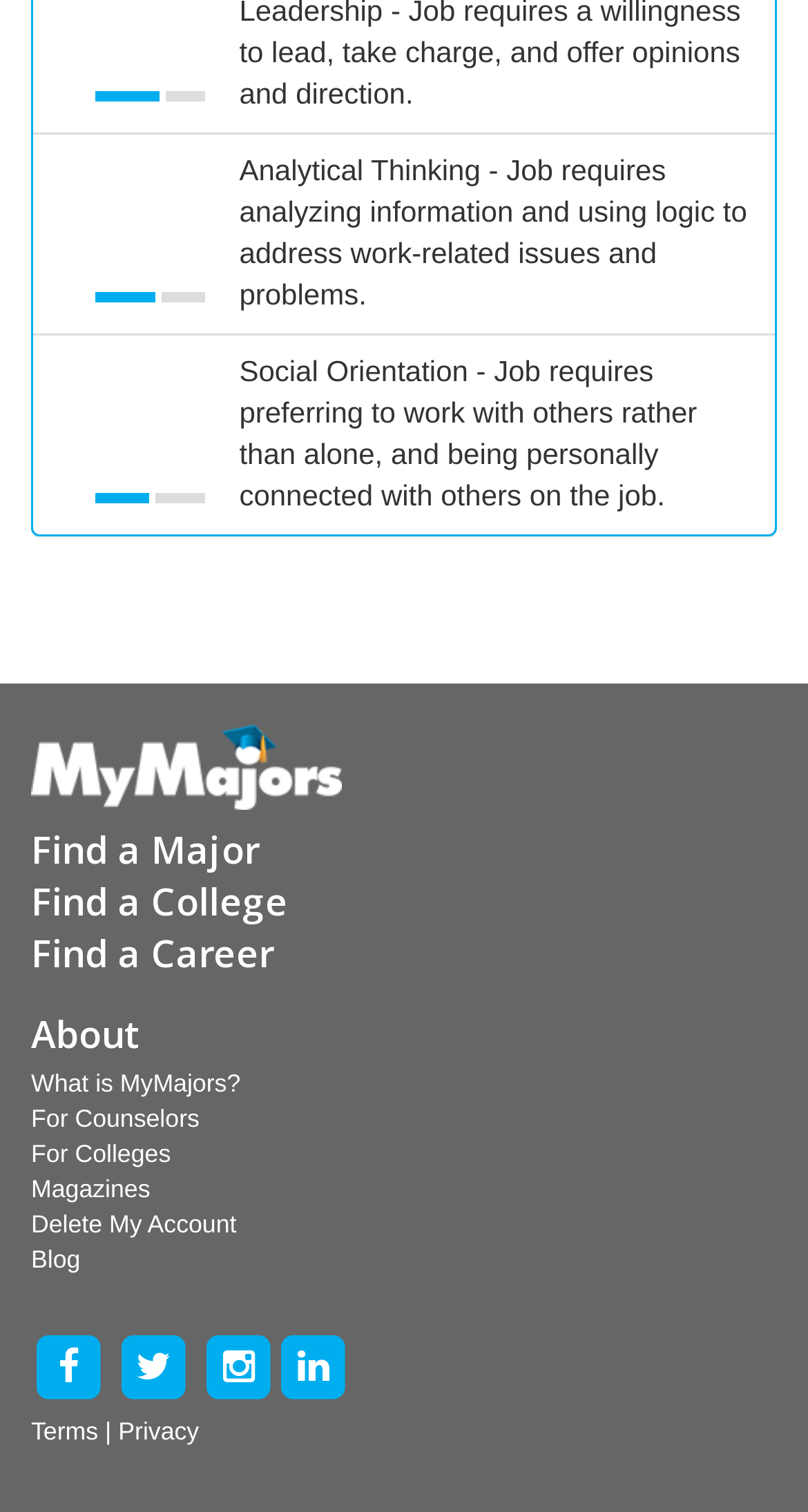How many links are there in the footer section? Examine the screenshot and reply using just one word or a brief phrase.

12